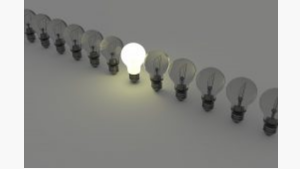Provide a single word or phrase to answer the given question: 
What themes does the image resonate with?

Personal growth and professional development